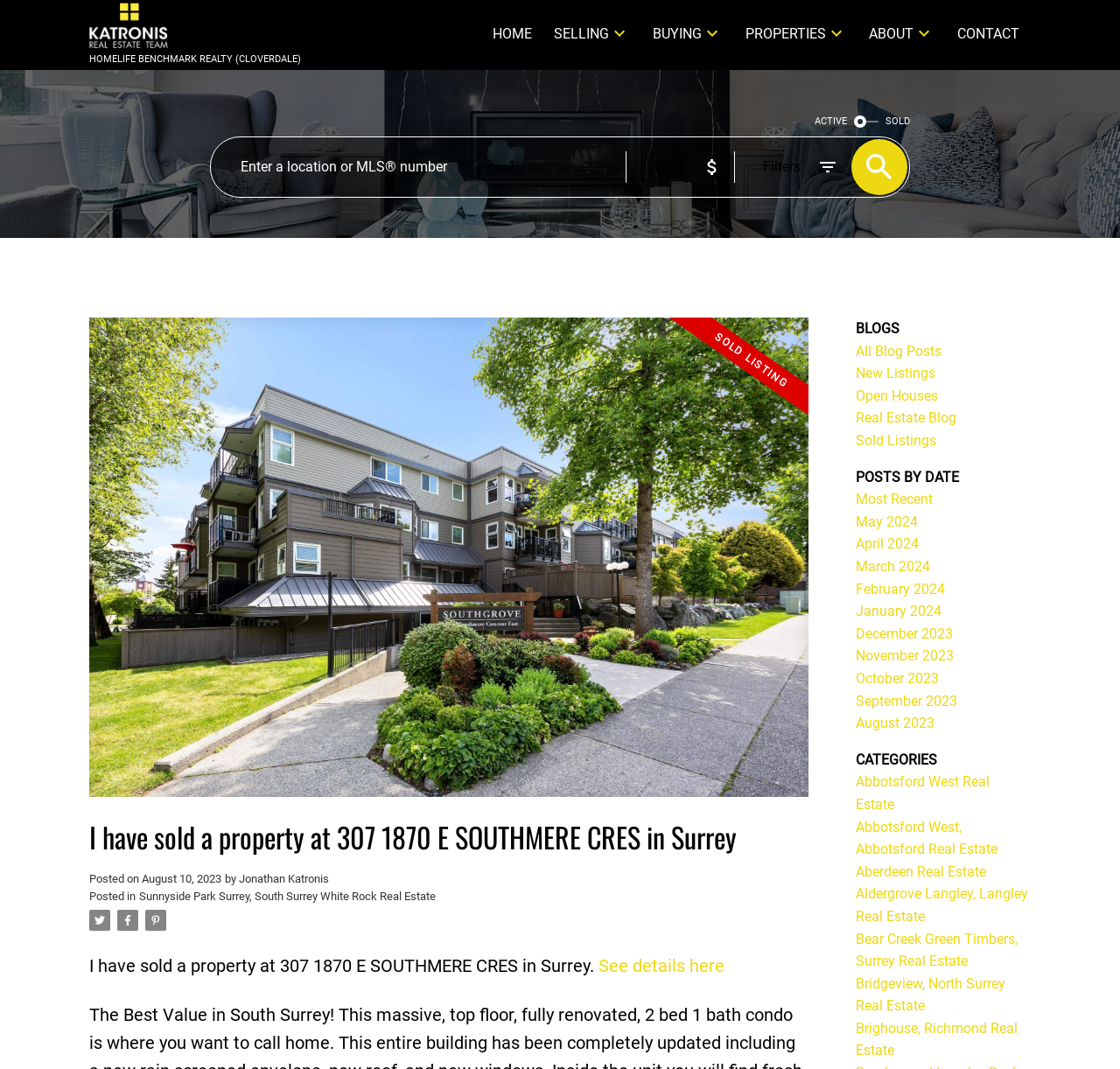Specify the bounding box coordinates of the region I need to click to perform the following instruction: "Click the 'HOME' menu item". The coordinates must be four float numbers in the range of 0 to 1, i.e., [left, top, right, bottom].

[0.44, 0.021, 0.475, 0.044]